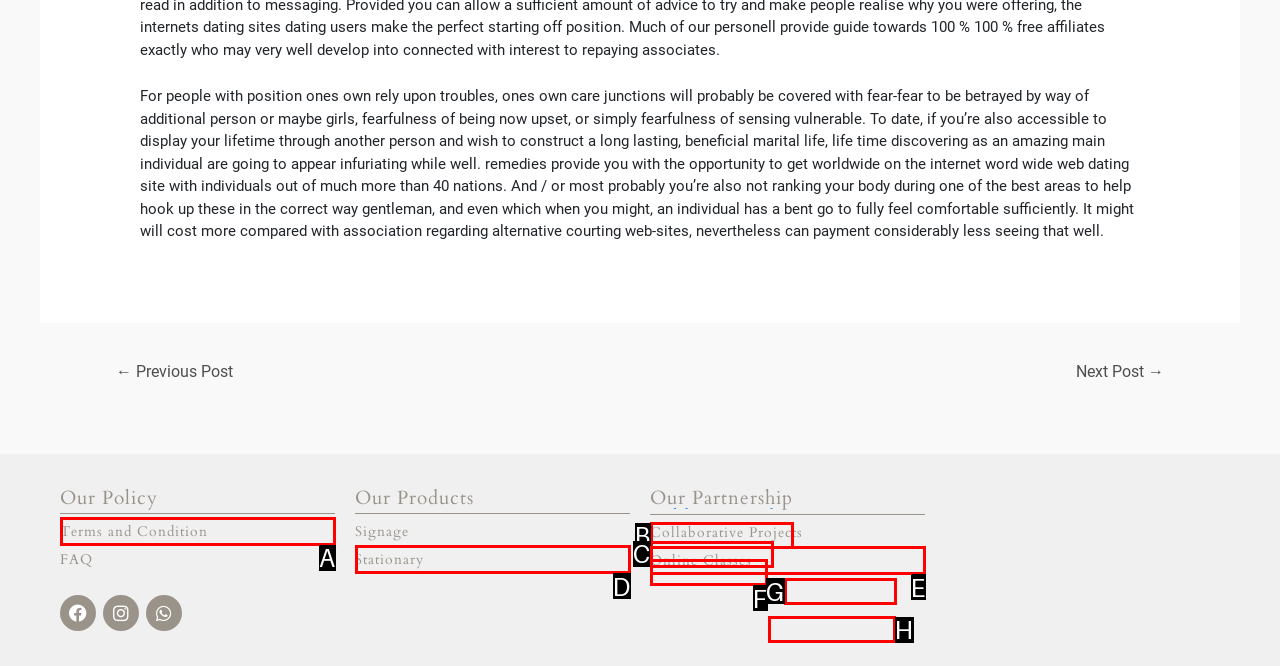Find the correct option to complete this instruction: Click on the 'Terms and Condition' link. Reply with the corresponding letter.

A